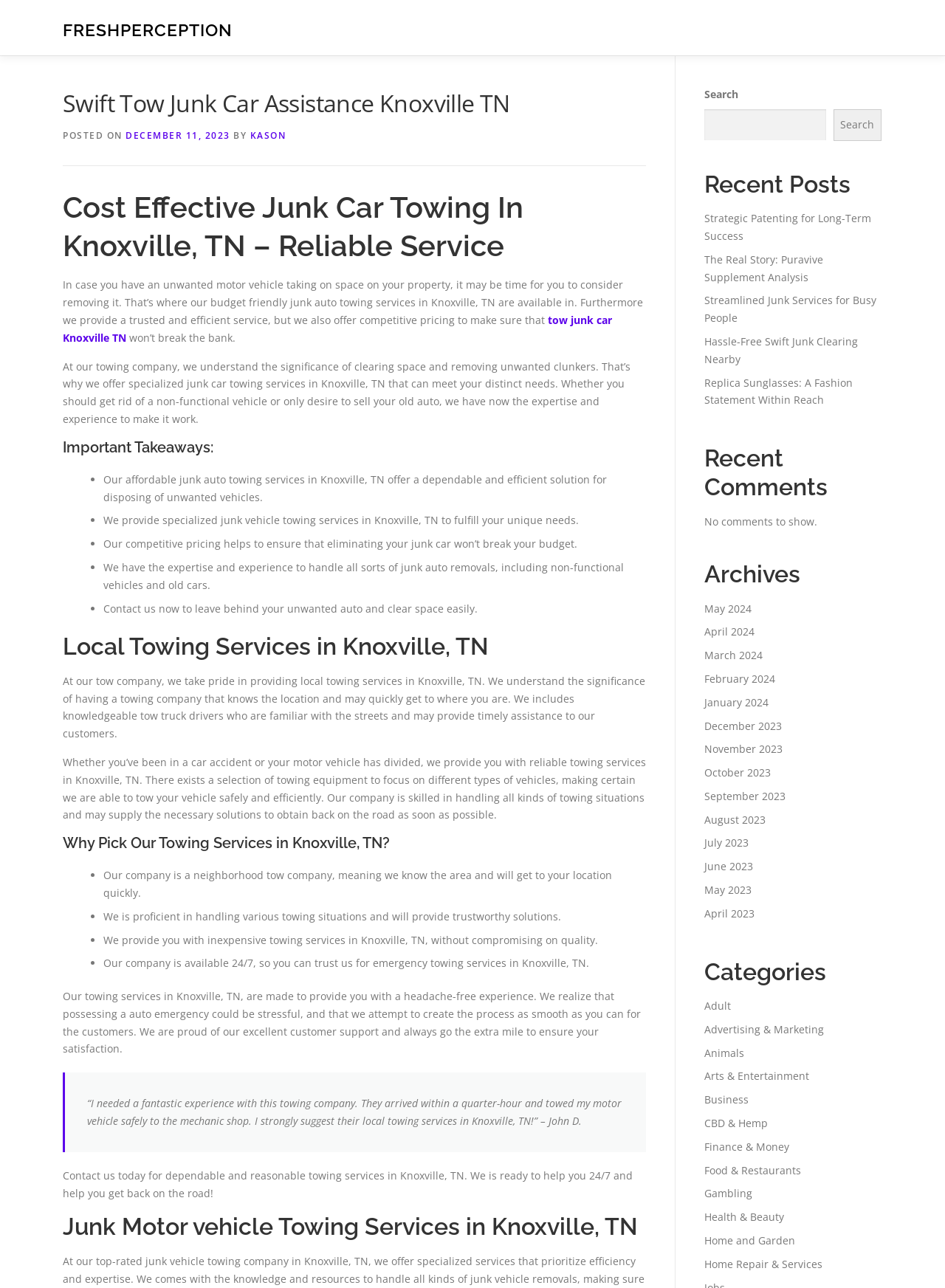Please find the bounding box coordinates of the clickable region needed to complete the following instruction: "Search for something". The bounding box coordinates must consist of four float numbers between 0 and 1, i.e., [left, top, right, bottom].

[0.745, 0.085, 0.874, 0.109]